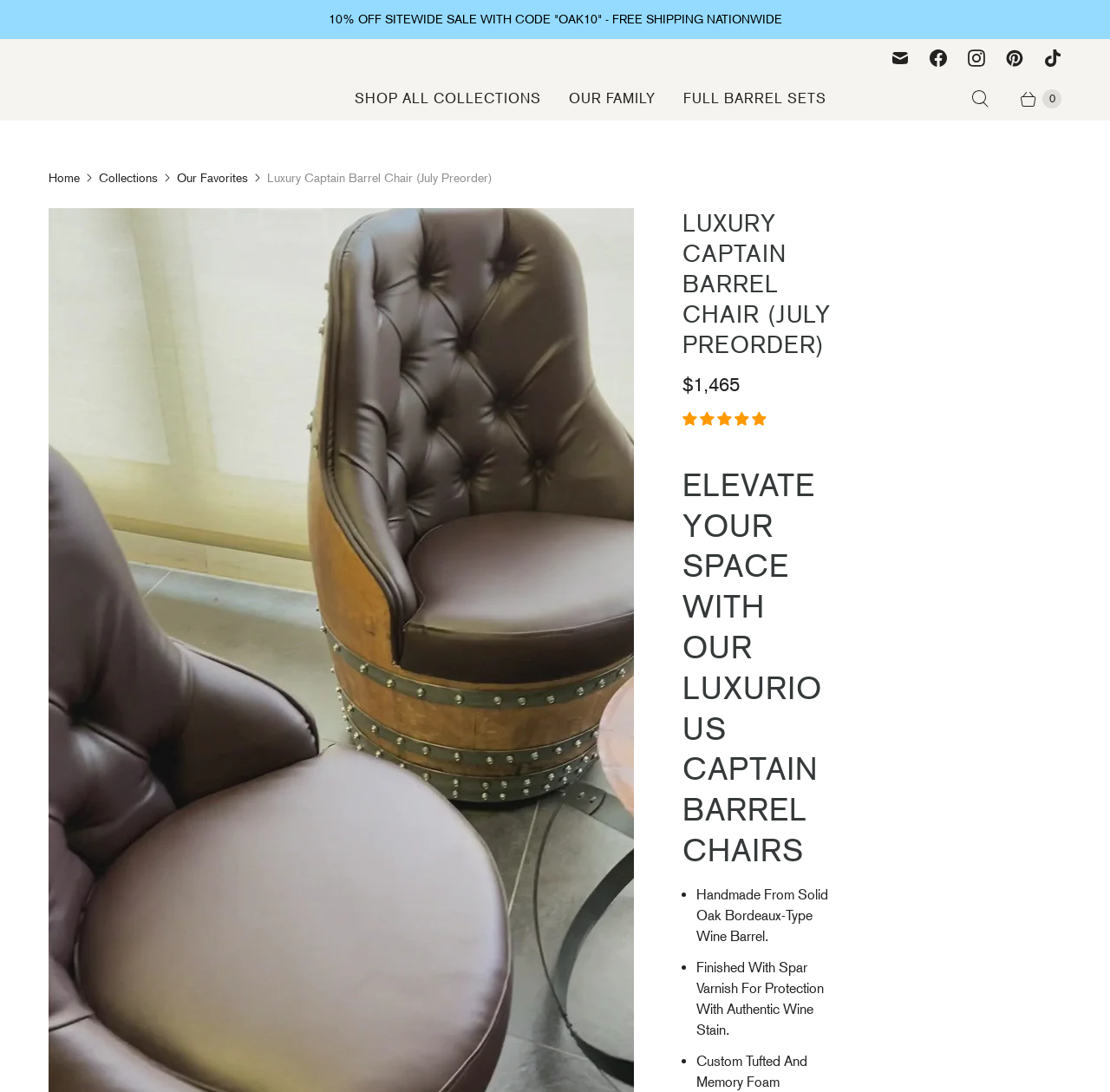Please find and provide the title of the webpage.

LUXURY CAPTAIN BARREL CHAIR (JULY PREORDER)